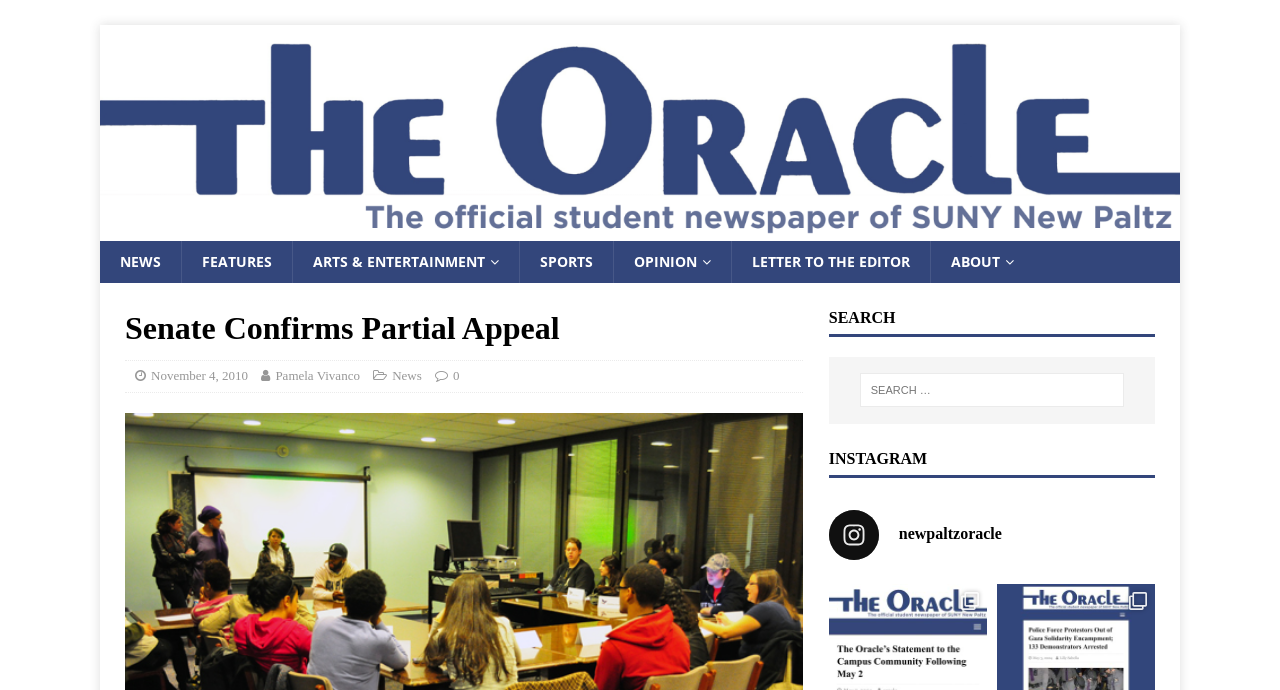Could you please study the image and provide a detailed answer to the question:
What is the name of the author of the article?

I found the name of the author by looking at the subheading section, where I saw a link with the text 'Pamela Vivanco'. This suggests that Pamela Vivanco is the author of the article.